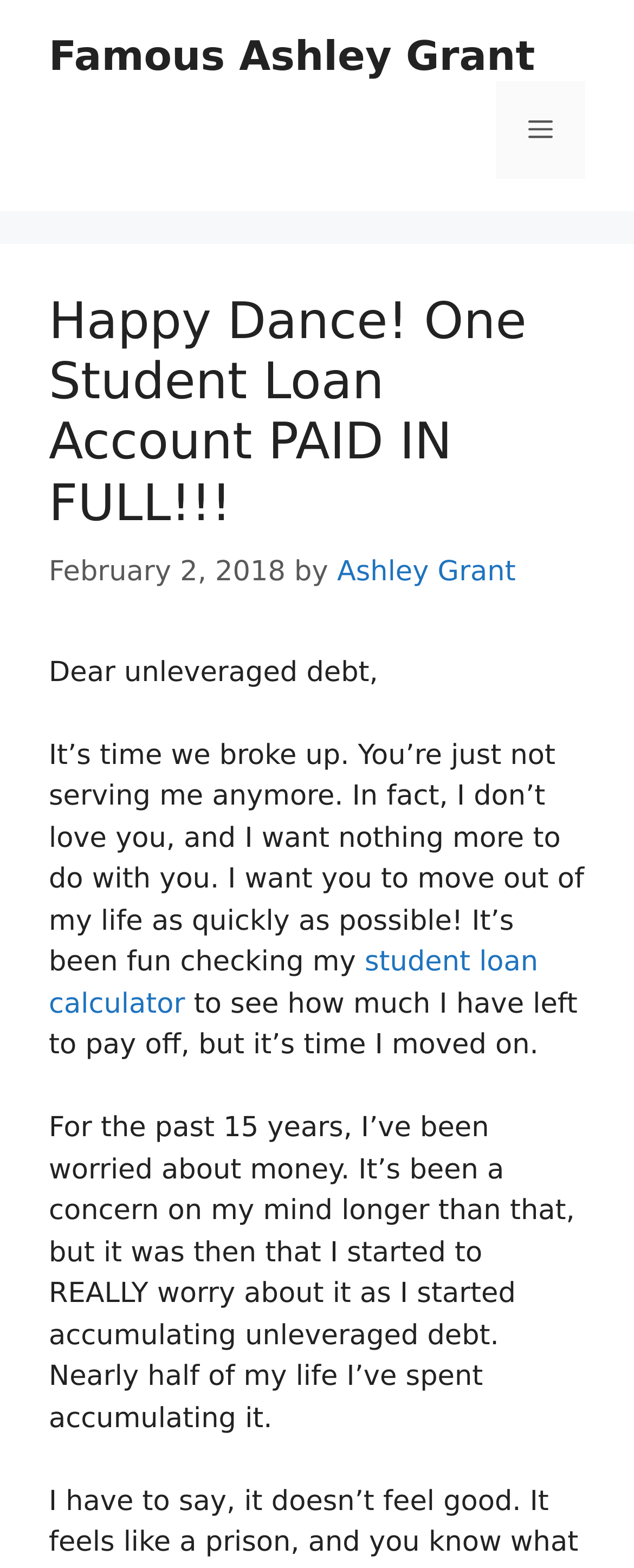Detail the webpage's structure and highlights in your description.

The webpage appears to be a personal blog post or article titled "Happy Dance! One Student Loan Account PAID IN FULL!!!" by Ashley Grant. At the top of the page, there is a banner with the site's name, "Famous Ashley Grant", and a navigation menu toggle button on the right side. Below the banner, there is a header section with the title of the post, a timestamp indicating it was published on February 2, 2018, and the author's name, Ashley Grant.

The main content of the page is a personal letter or essay, starting with the sentence "Dear unleveraged debt, It's time we broke up." The text is divided into several paragraphs, with a link to a "student loan calculator" in the middle. The author reflects on their experience with debt, mentioning that they've been worried about money for nearly half of their life and have accumulated unleveraged debt over the past 15 years. The tone of the text is personal and conversational, with the author expressing their desire to move on from their debt.